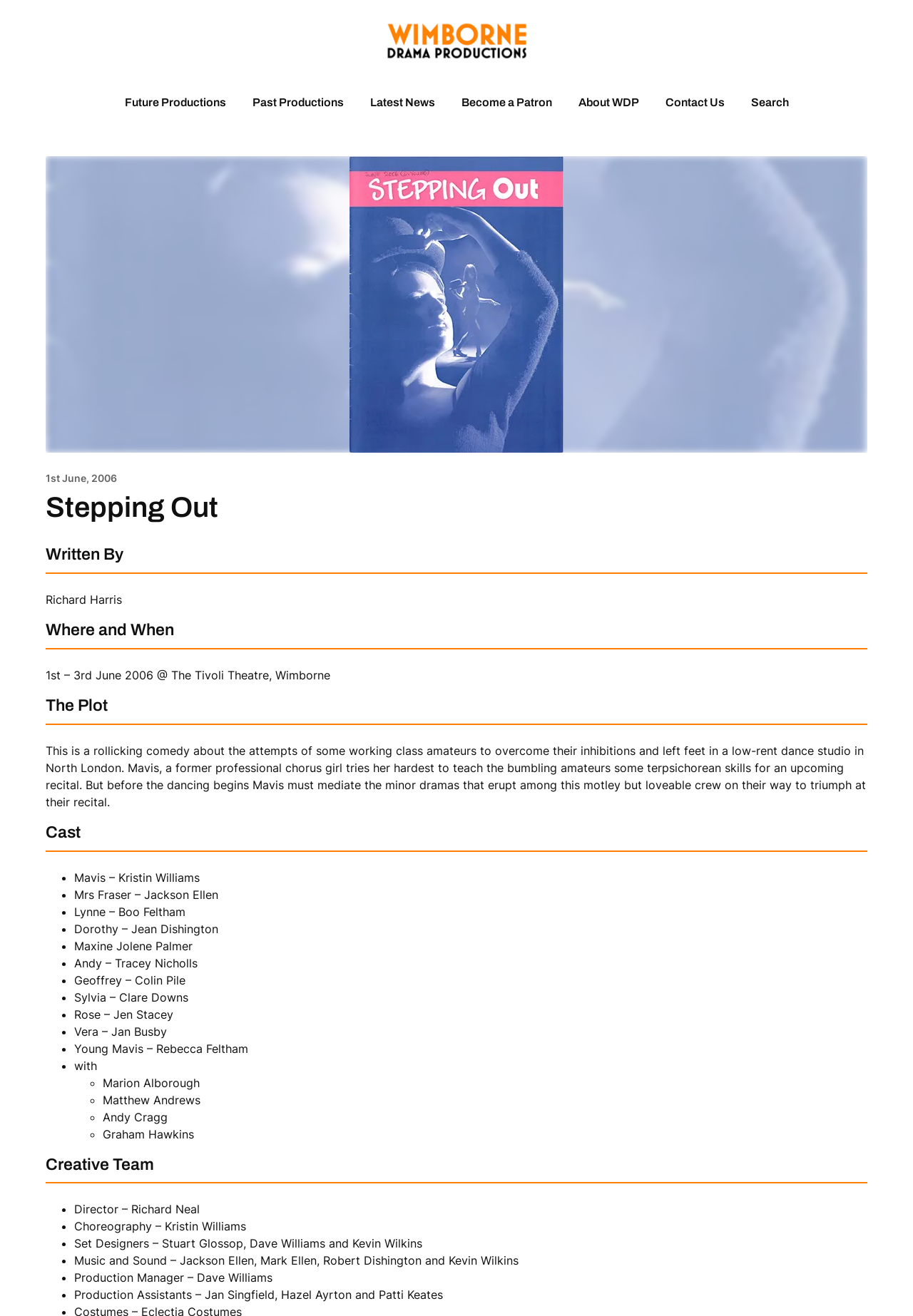Determine the coordinates of the bounding box that should be clicked to complete the instruction: "Read the plot of Stepping Out". The coordinates should be represented by four float numbers between 0 and 1: [left, top, right, bottom].

[0.05, 0.528, 0.95, 0.544]